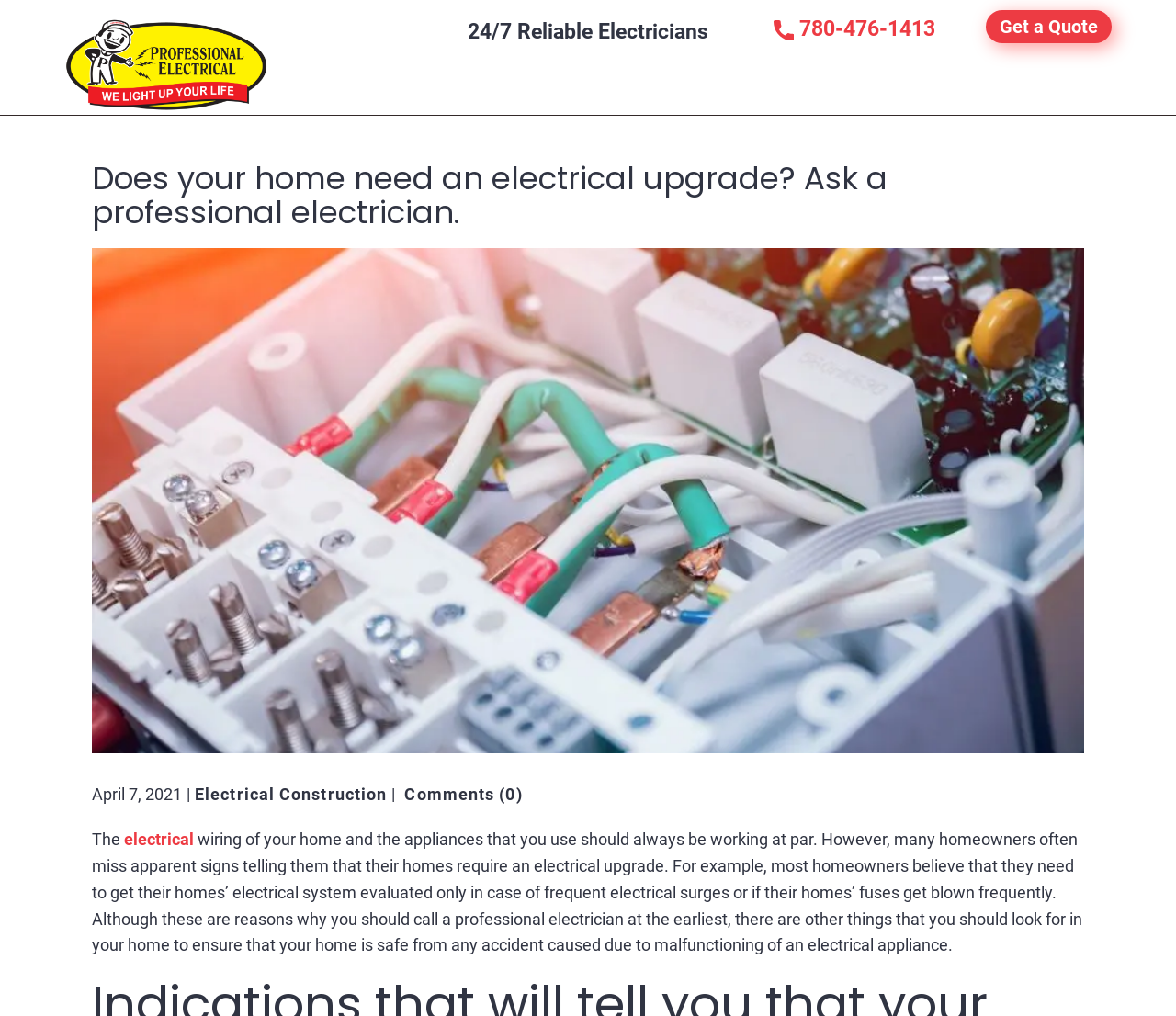Give a detailed account of the webpage's layout and content.

The webpage appears to be a blog or article page related to electrical services. At the top, there is a prominent heading that asks "Does your home need an electrical upgrade? Ask a professional electrician." Below this heading, there is a large image that takes up most of the width of the page.

Above the heading, there is a navigation menu with links to various pages, including "Home", "Services", "Our Service Area", "Finance Option", "Reviews", "Contact Us", "About Us", and "Blog". These links are arranged horizontally across the top of the page.

To the left of the navigation menu, there is a link to "Professional Electrical in Edmonton AB" with an accompanying image. Below this link, there is a static text element that reads "24/7 Reliable Electricians".

On the right side of the page, there is a call-to-action link to "Get a Quote". Below this link, there is a phone number "780-476-1413" with two small images next to it.

The main content of the page is a long paragraph of text that discusses the importance of electrical upgrades in homes. The text is divided into several sections, with a date "April 7, 2021" and links to related topics, such as "Electrical Construction" and "Comments (0)".

Overall, the page has a clean and organized layout, with a clear hierarchy of elements and a focus on providing information about electrical services.